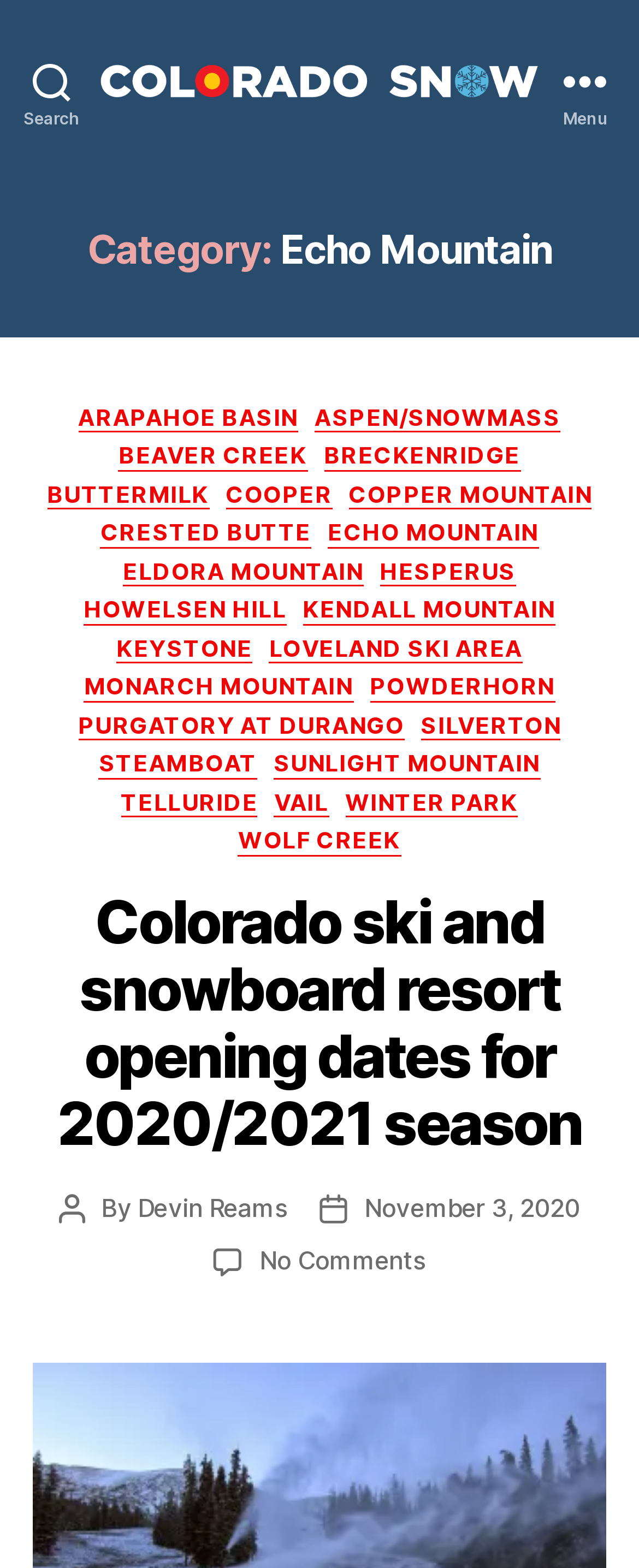Provide a brief response using a word or short phrase to this question:
When was the article published?

November 3, 2020